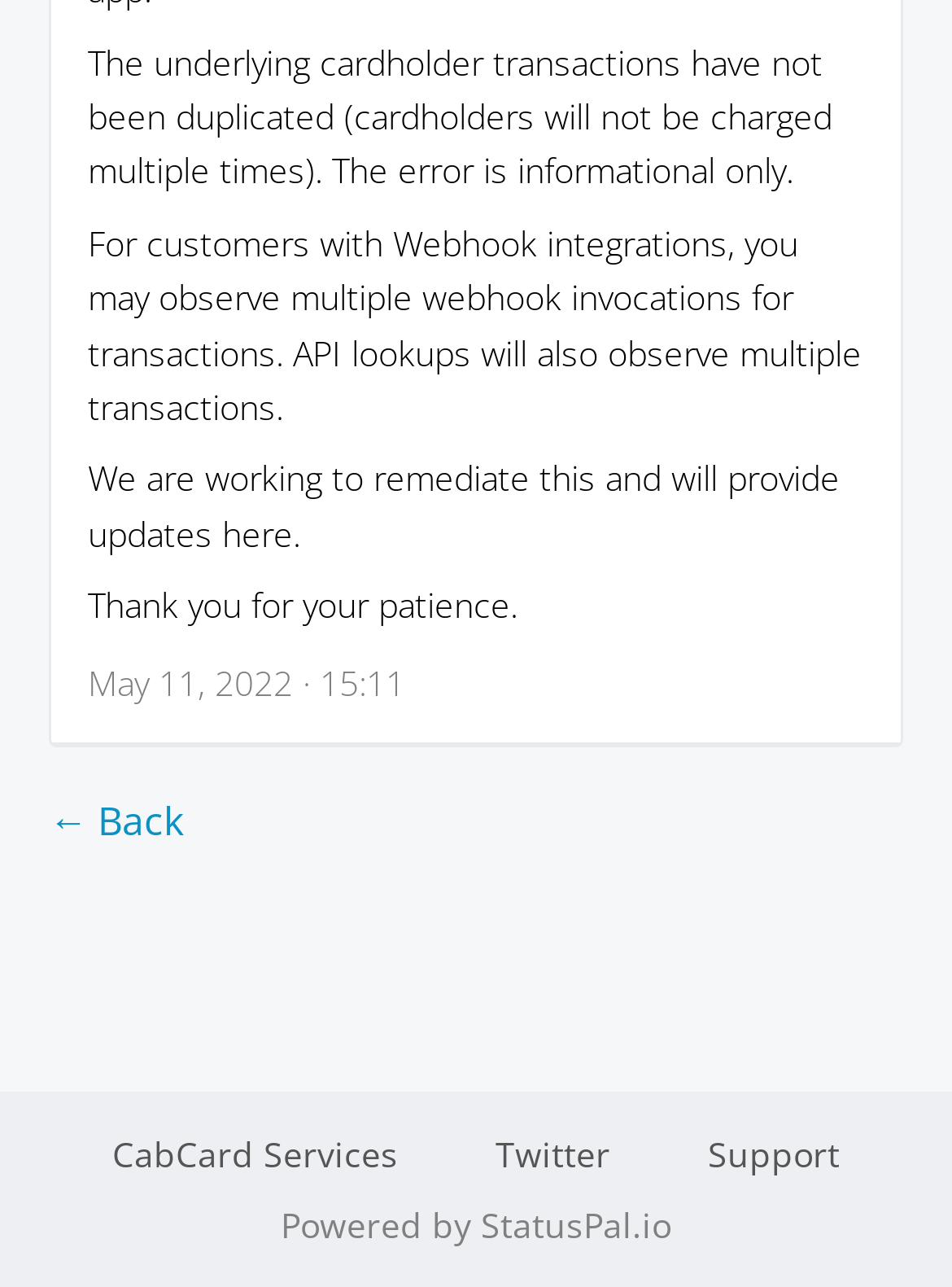Determine the bounding box for the described UI element: "Twitter".

[0.521, 0.878, 0.641, 0.914]